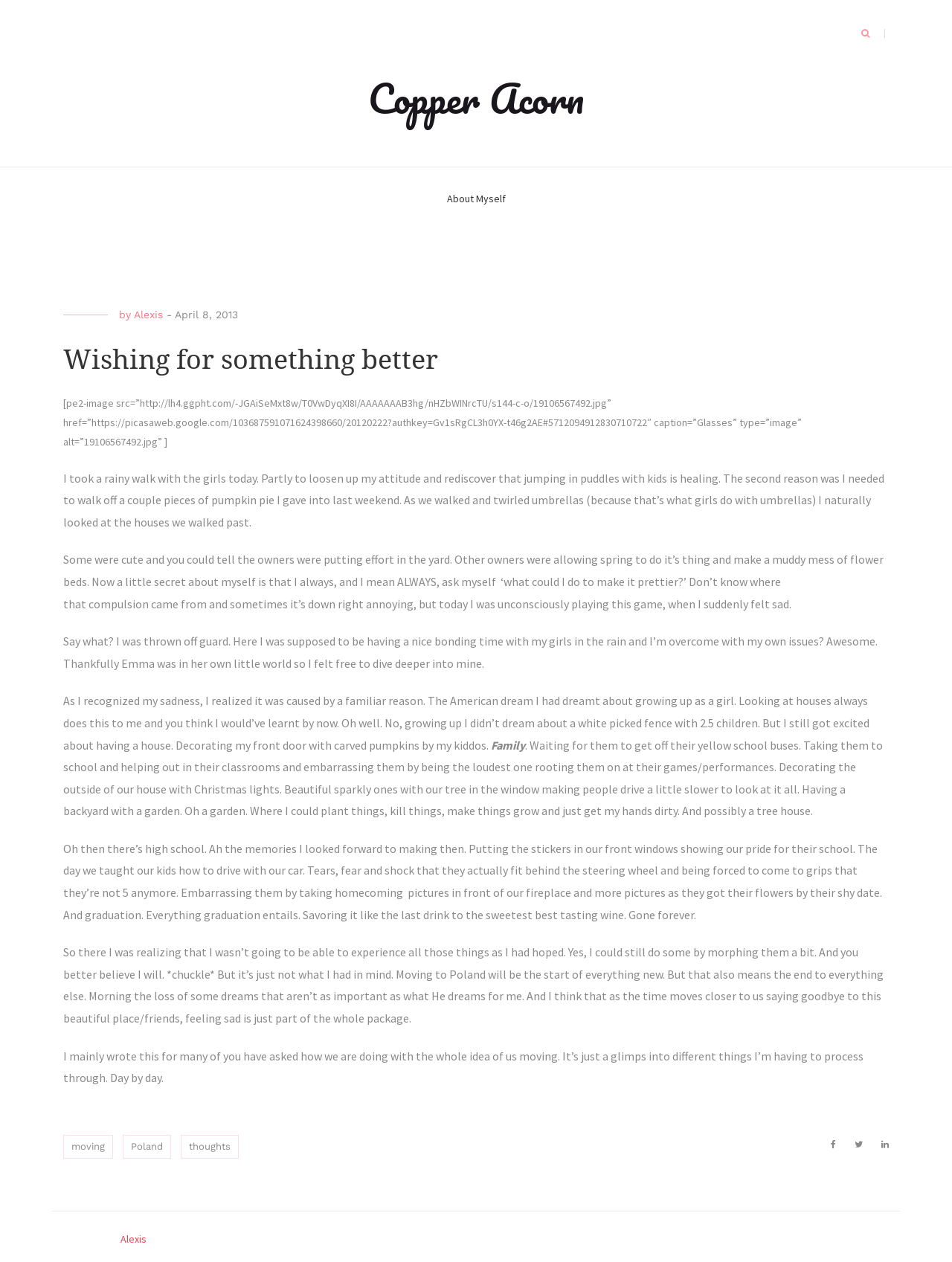Locate the bounding box coordinates of the element that needs to be clicked to carry out the instruction: "Visit Copper Acorn homepage". The coordinates should be given as four float numbers ranging from 0 to 1, i.e., [left, top, right, bottom].

[0.387, 0.052, 0.613, 0.104]